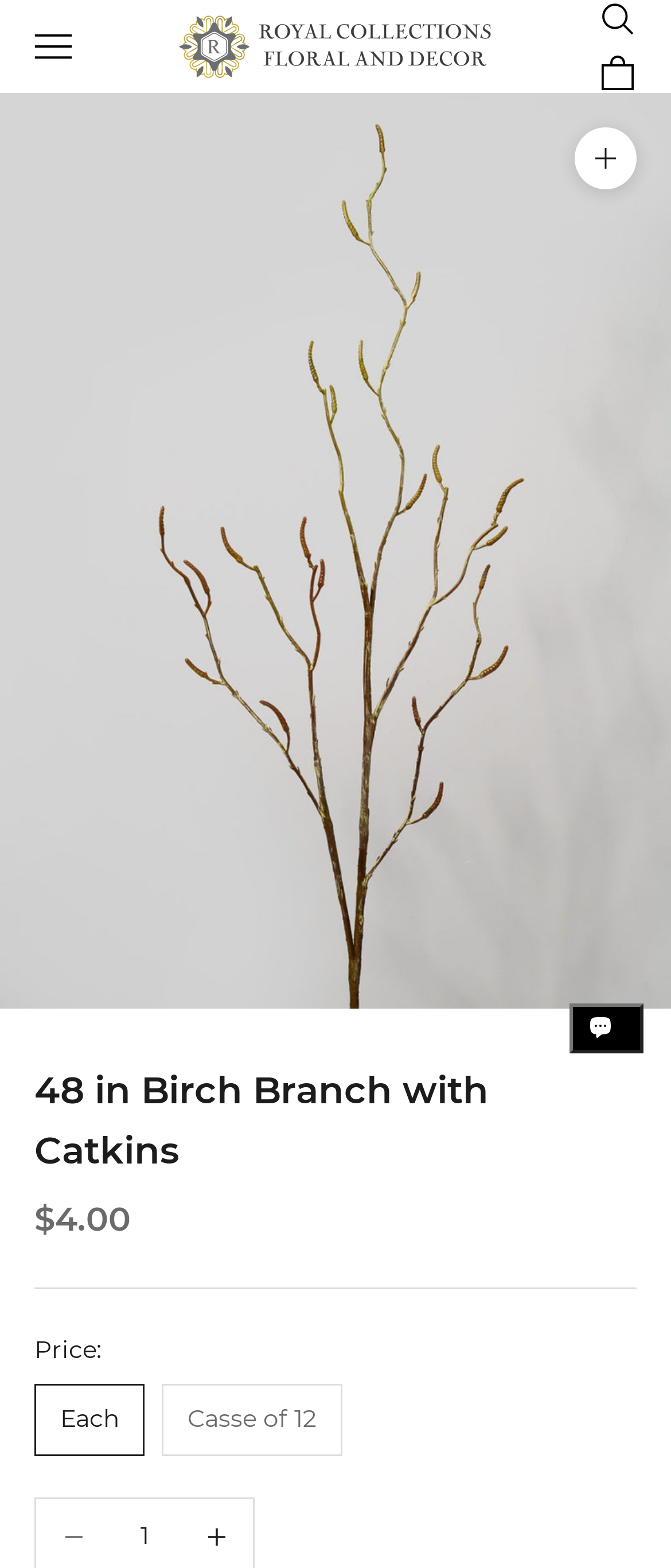Please answer the following question as detailed as possible based on the image: 
What are the options for purchasing the birch branch?

In the section with the heading '48 in Birch Branch with Catkins', there are two radio buttons for selecting the quantity of the birch branch to purchase. The options are 'Each' and 'Case of 12'.